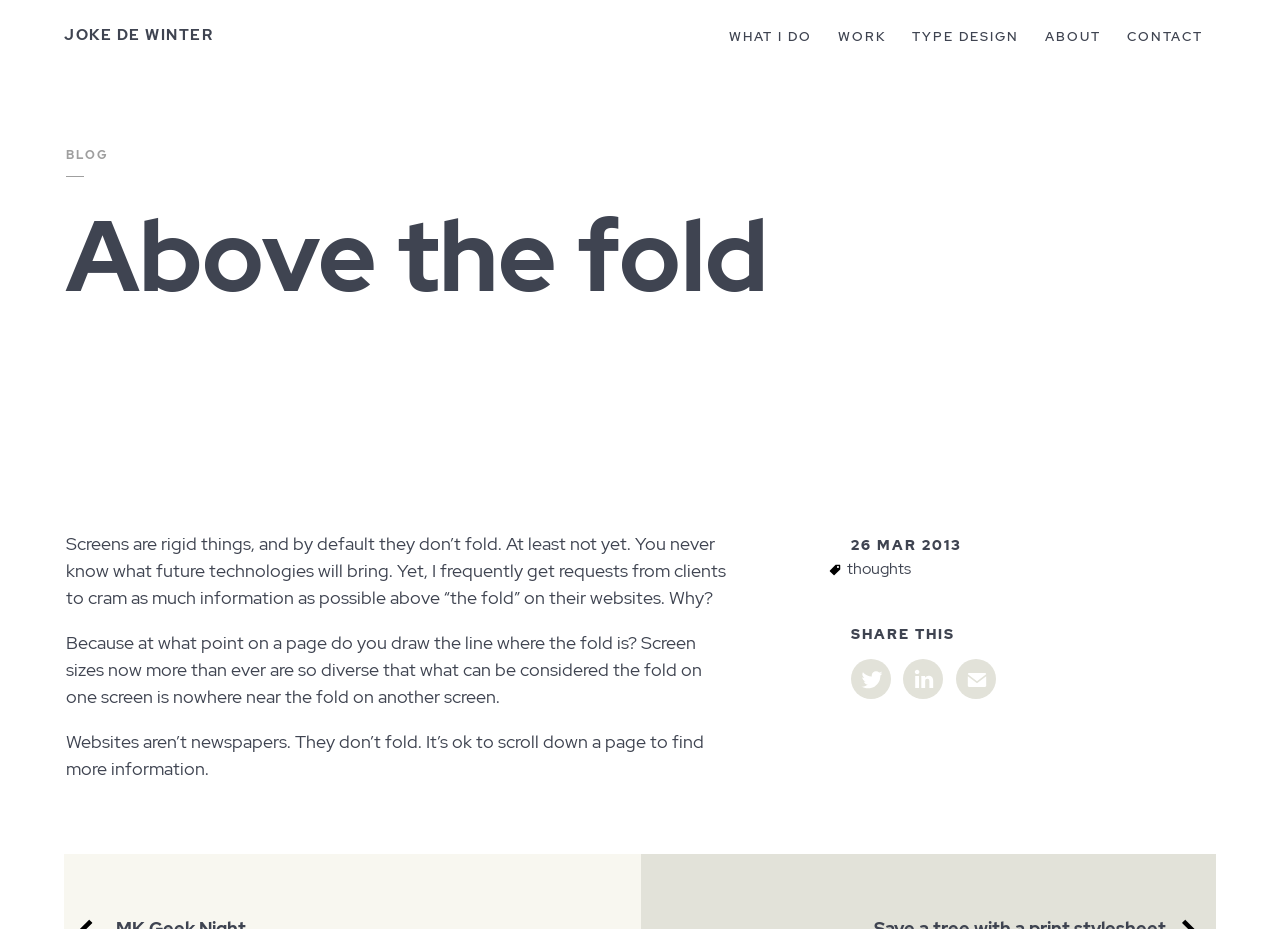Give a detailed account of the webpage, highlighting key information.

This webpage is a blog post by Joke De Winter, a type designer. At the top, there is a heading with the author's name, "JOKE DE WINTER", which is also a link. Below it, there are five links: "WHAT I DO", "WORK", "TYPE DESIGN", "ABOUT", and "CONTACT", aligned horizontally.

The main content of the blog post is an article with a heading "Above the fold" and three paragraphs of text. The first paragraph discusses the concept of "the fold" on websites, and how it's not a fixed point due to diverse screen sizes. The second paragraph questions the idea of cramming information above the fold, and the third paragraph concludes that websites don't fold like newspapers, and it's okay to scroll down for more information.

At the bottom of the page, there is a footer section with a timestamp "26 MAR 2013" and a tag "thoughts". Below it, there is a "SHARE THIS" heading with three social media links: Twitter, LinkedIn, and Email, each with its respective icon.